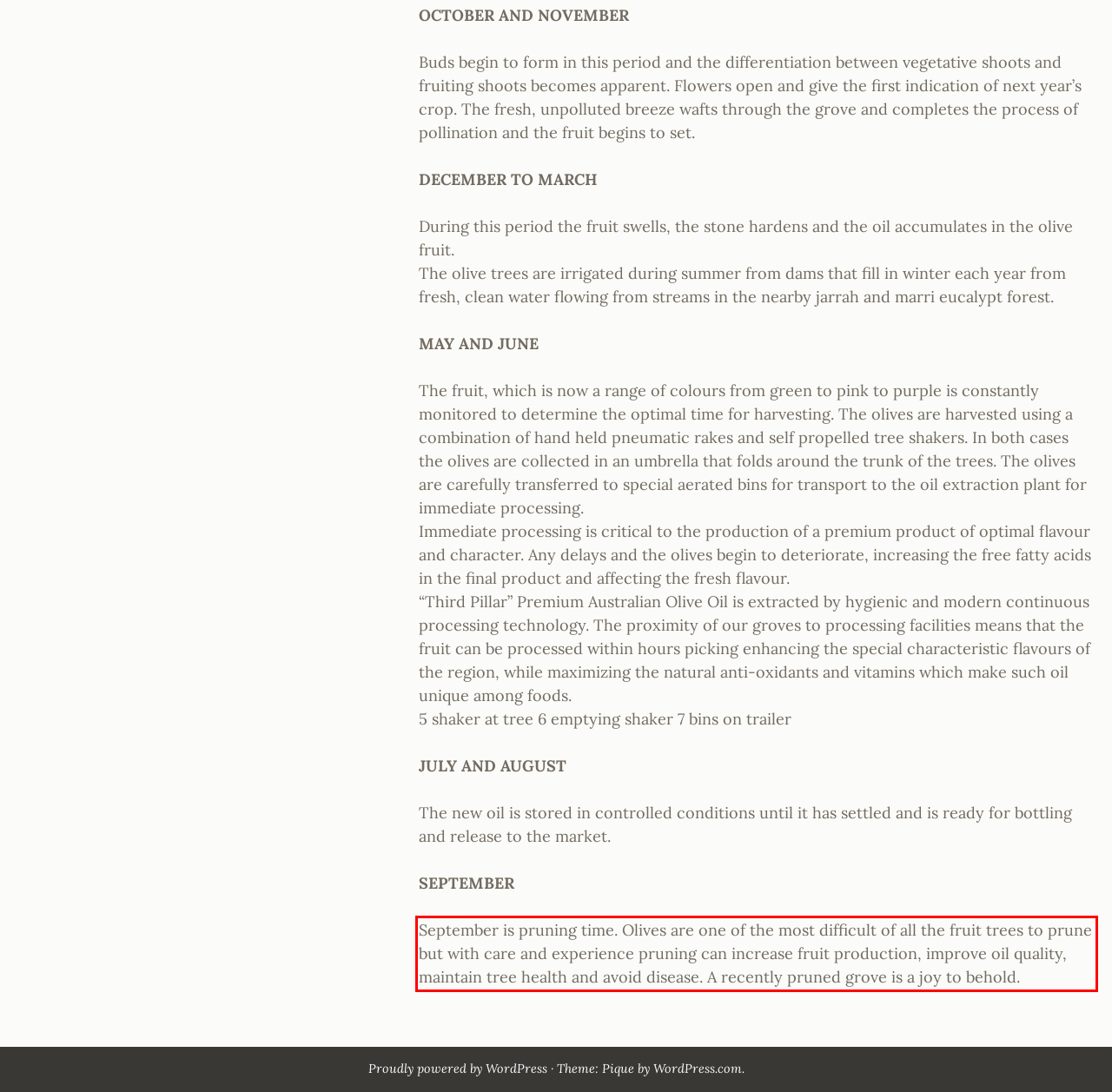Observe the screenshot of the webpage, locate the red bounding box, and extract the text content within it.

September is pruning time. Olives are one of the most difficult of all the fruit trees to prune but with care and experience pruning can increase fruit production, improve oil quality, maintain tree health and avoid disease. A recently pruned grove is a joy to behold.